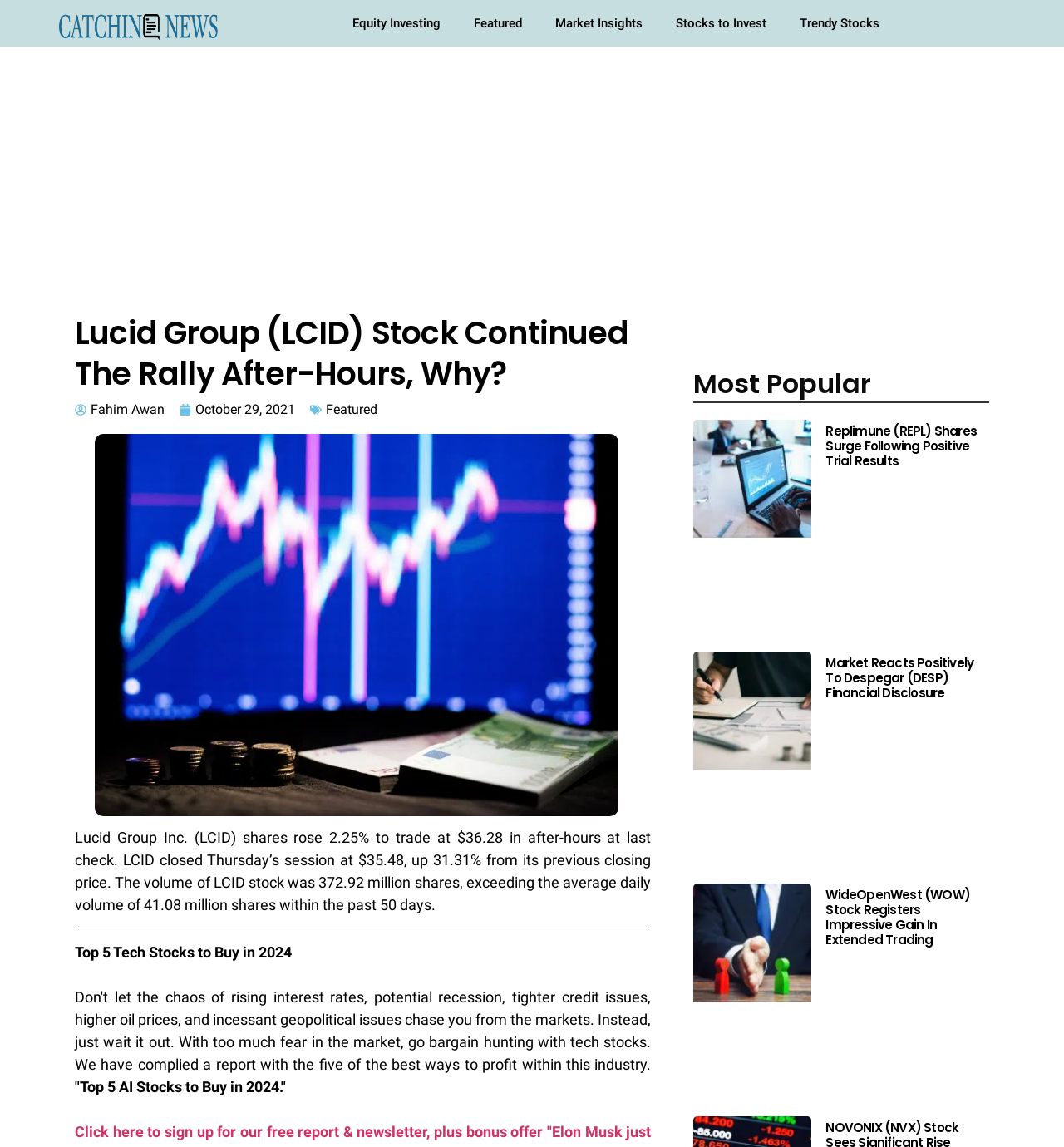Please indicate the bounding box coordinates for the clickable area to complete the following task: "Click on the 'Replimune (REPL) Shares Surge Following Positive Trial Results' link". The coordinates should be specified as four float numbers between 0 and 1, i.e., [left, top, right, bottom].

[0.776, 0.368, 0.918, 0.409]